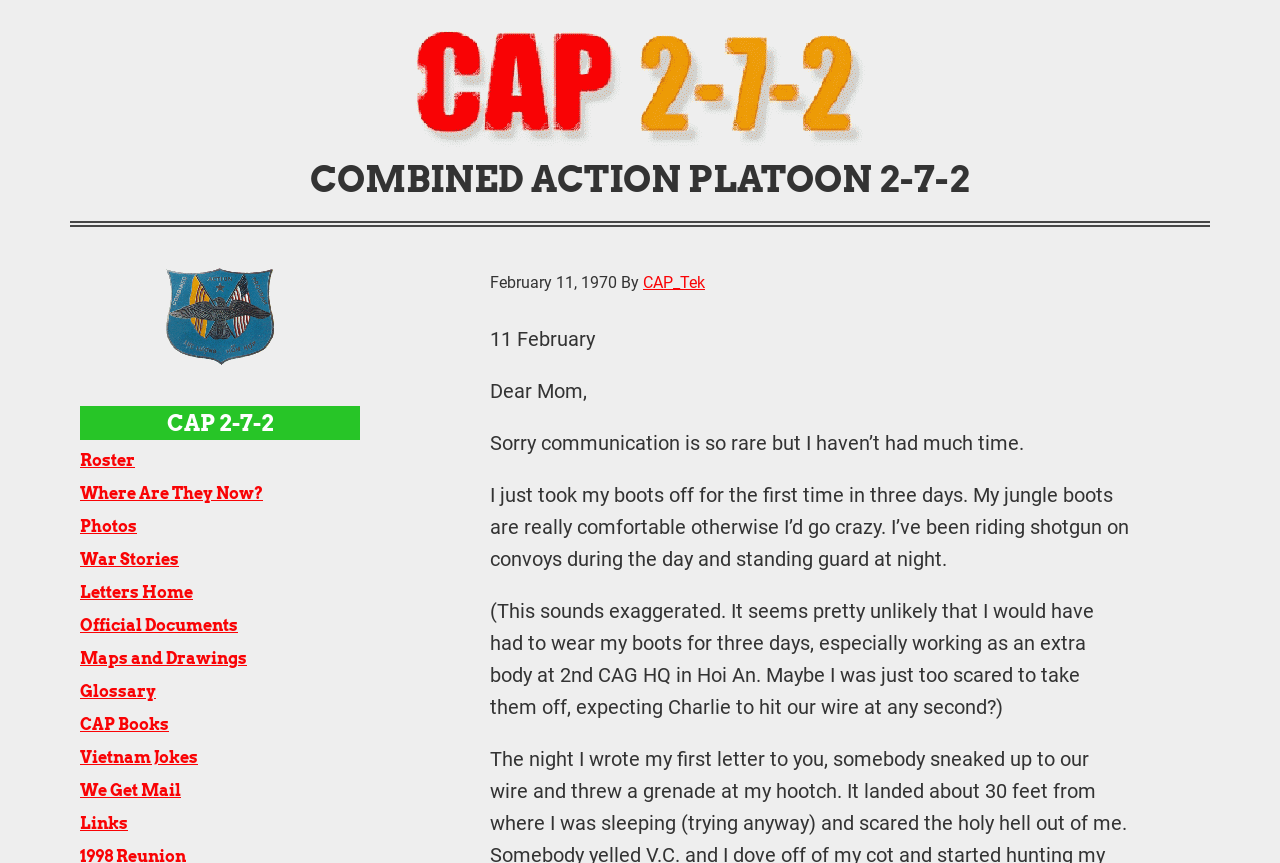Identify the bounding box coordinates of the region that should be clicked to execute the following instruction: "Click the 'combined action platoon logo' image".

[0.324, 0.035, 0.676, 0.171]